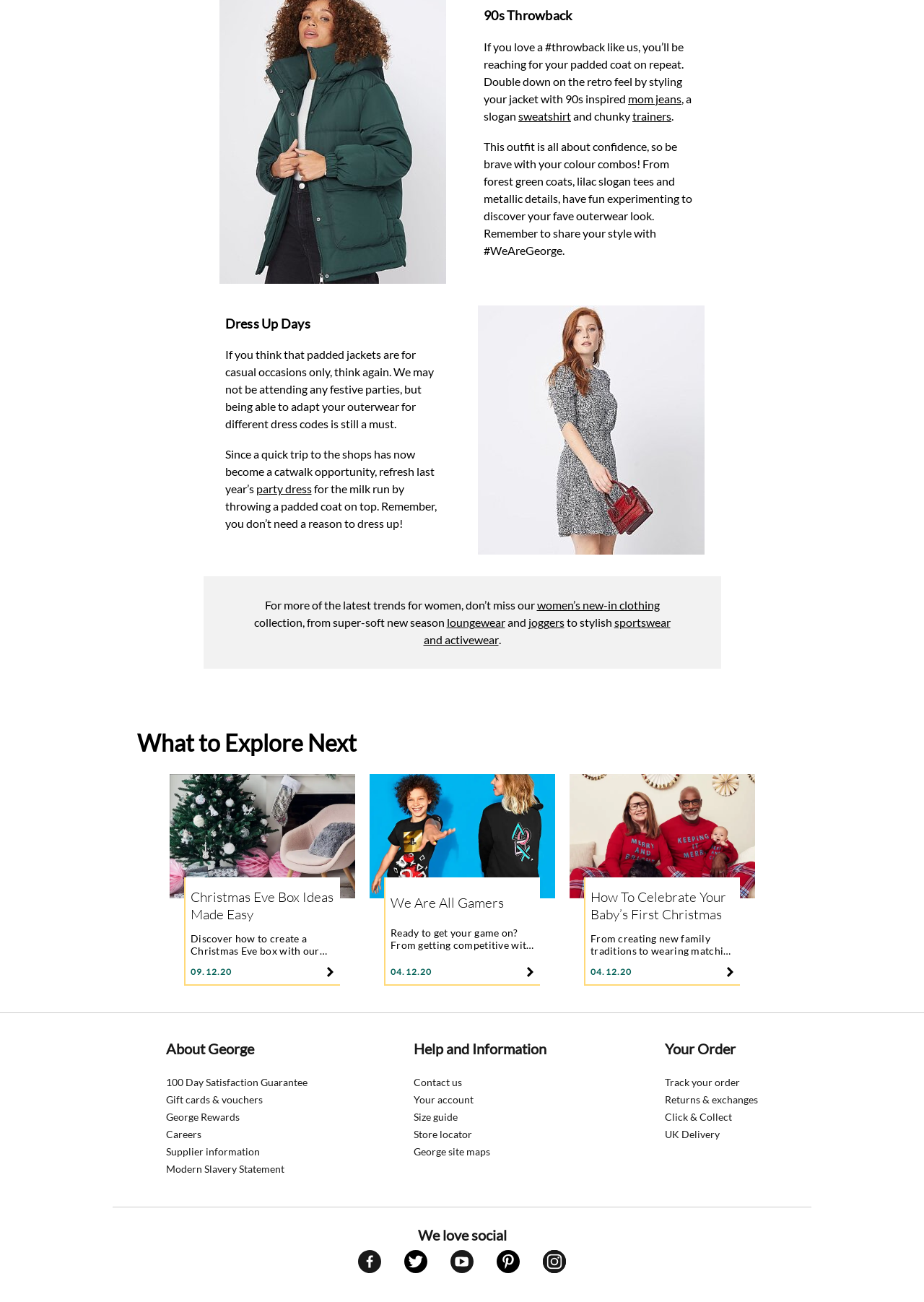Show the bounding box coordinates of the region that should be clicked to follow the instruction: "Click on the 'mom jeans' link."

[0.68, 0.07, 0.738, 0.081]